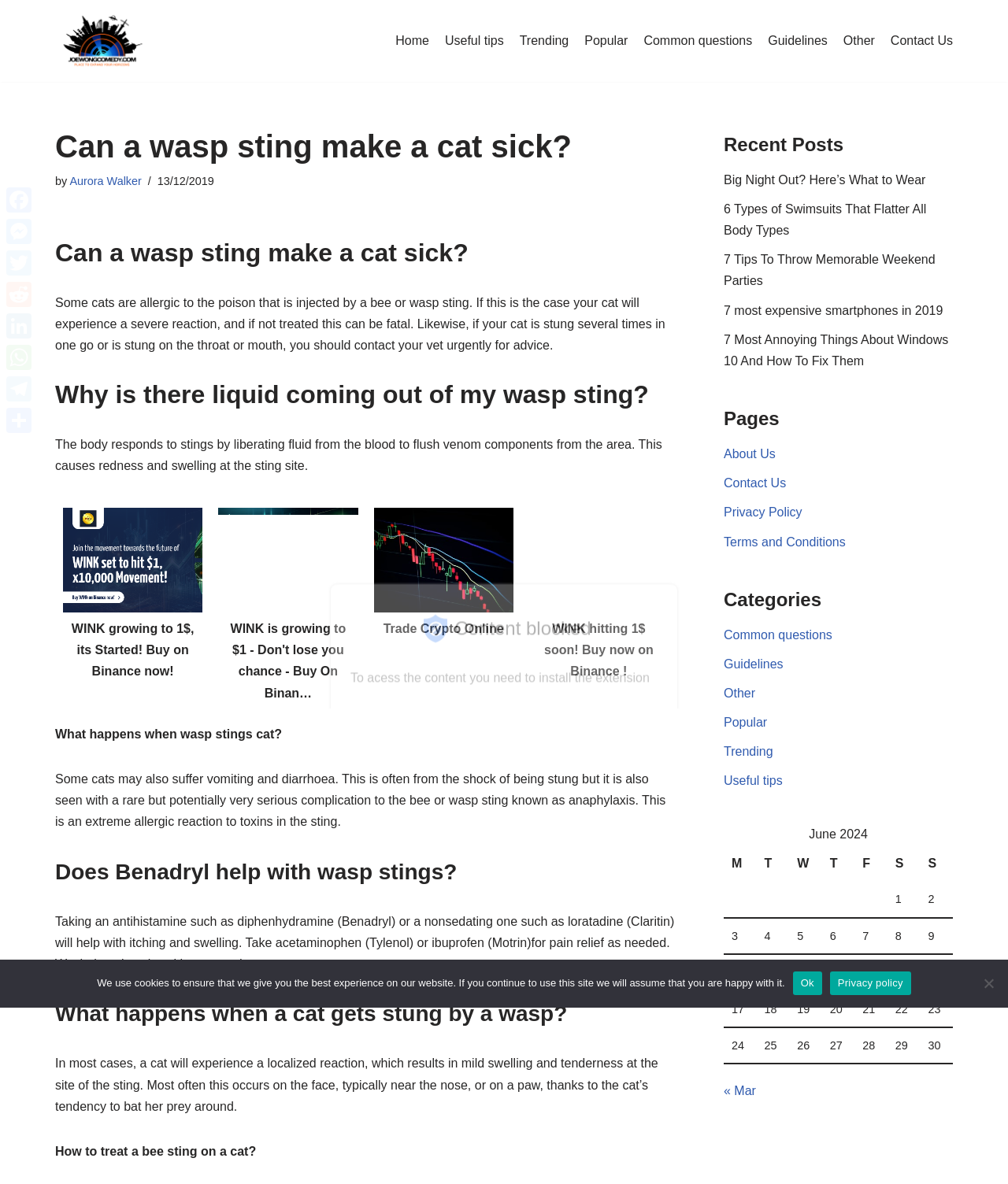Given the element description, predict the bounding box coordinates in the format (top-left x, top-left y, bottom-right x, bottom-right y), using floating point numbers between 0 and 1: Terms and Conditions

[0.718, 0.452, 0.839, 0.463]